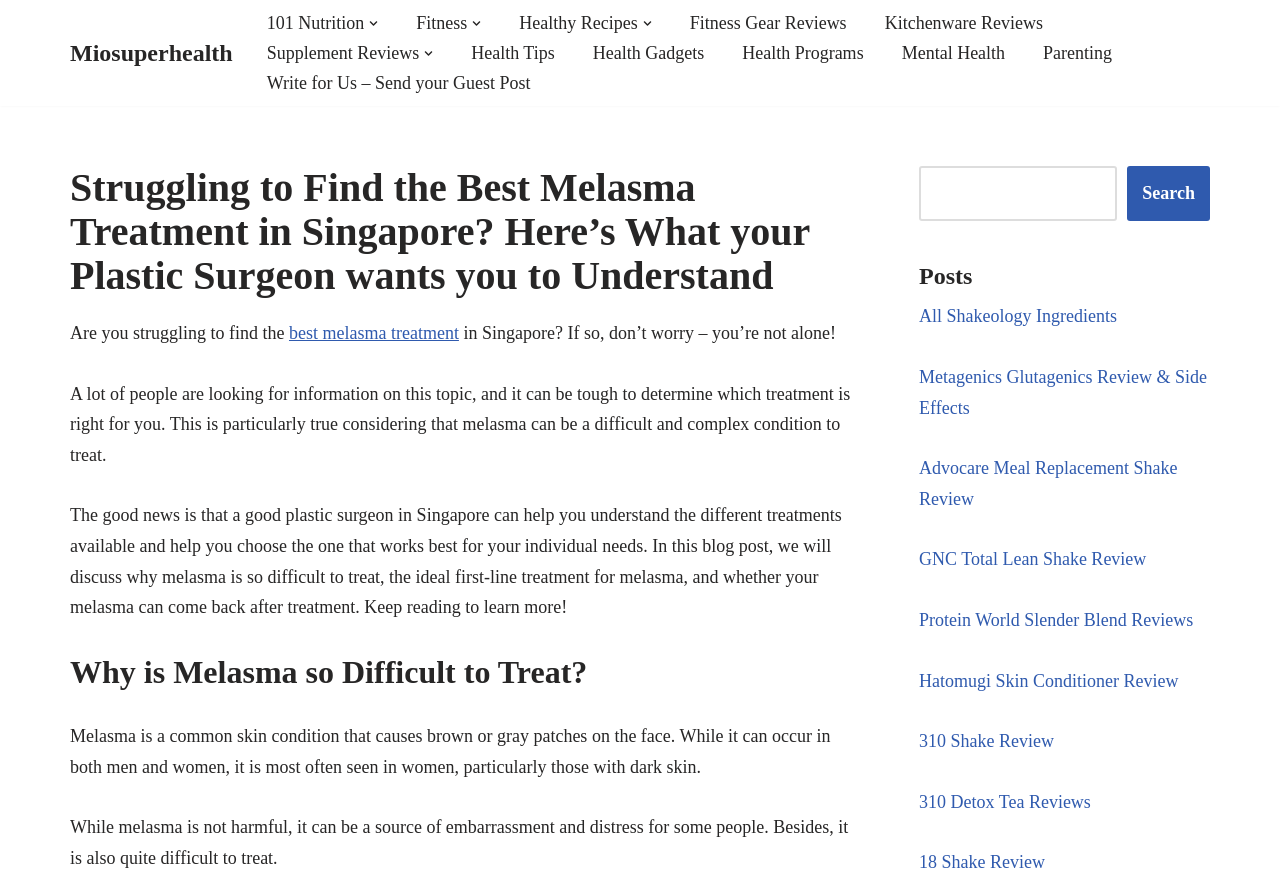Determine the bounding box coordinates of the area to click in order to meet this instruction: "Open the '101 Nutrition' submenu".

[0.208, 0.009, 0.285, 0.043]